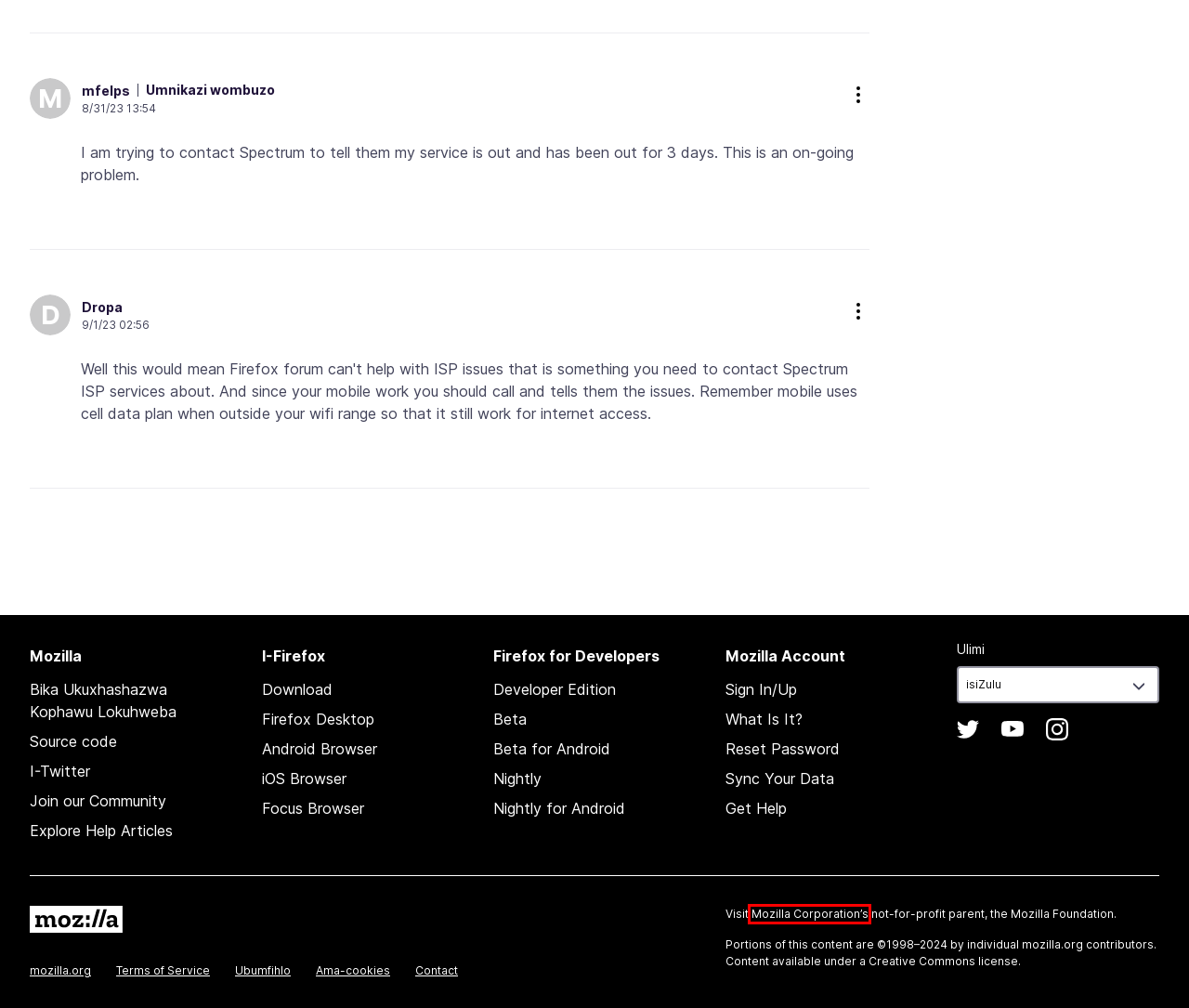You are looking at a webpage screenshot with a red bounding box around an element. Pick the description that best matches the new webpage after interacting with the element in the red bounding box. The possible descriptions are:
A. Get Firefox for desktop — Mozilla (US)
B. Try New Features in a Pre-Release Android Browser | Firefox
C. Violating Website Report — Mozilla
D. Mozilla.org Site Licensing Policies
E. Internet for people, not profit — Mozilla Global
F. Contacts, Spaces and Communities — Contact us — Mozilla
G. Firefox mobile browsers put your privacy first
H. Websites, Communications & Cookies Privacy Notice — Mozilla

E